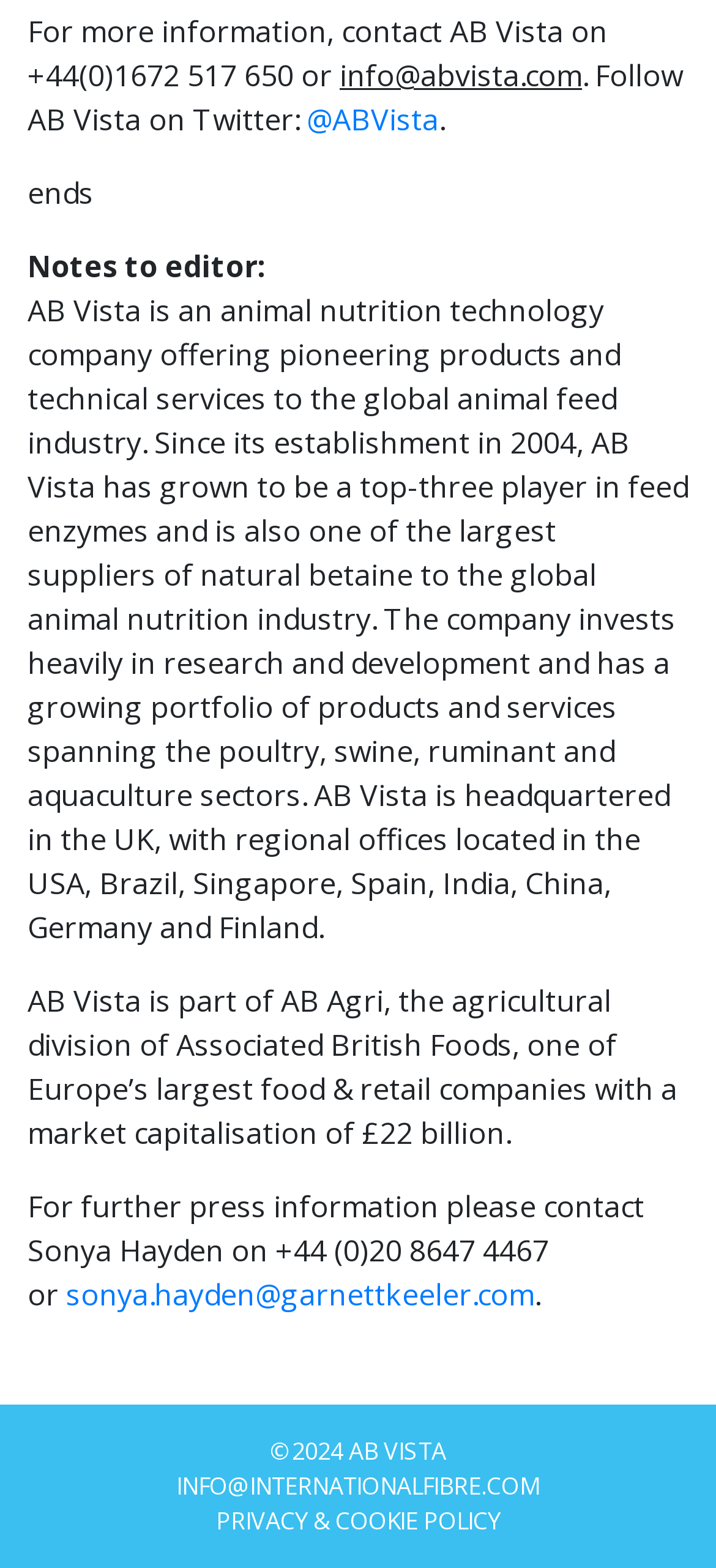What is the parent company of AB Vista?
Could you answer the question in a detailed manner, providing as much information as possible?

According to the webpage, AB Vista is part of AB Agri, the agricultural division of Associated British Foods, one of Europe’s largest food & retail companies. This information is obtained from the StaticText element with the description 'AB Vista is part of AB Agri, the agricultural division of Associated British Foods...'.